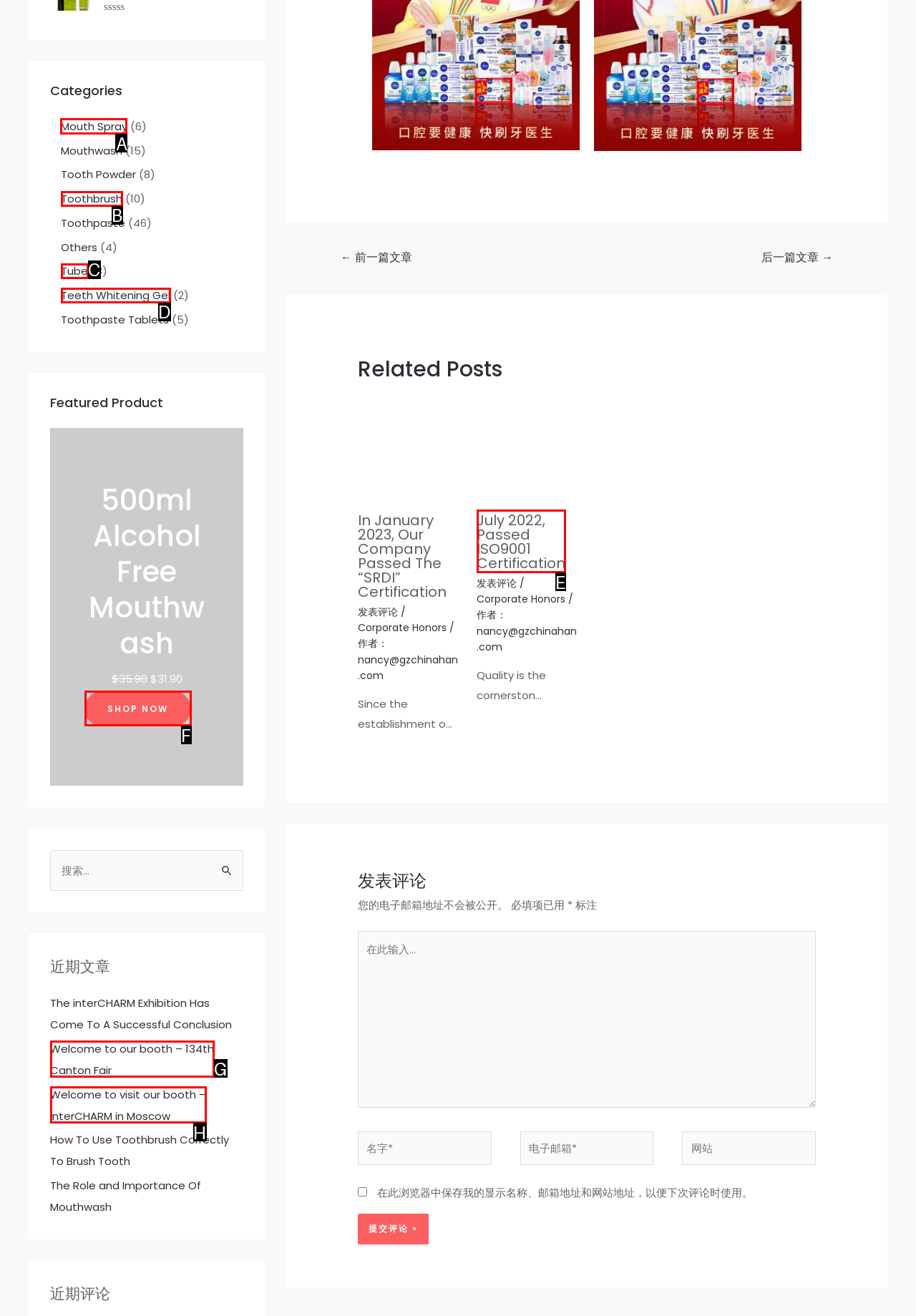Given the task: Browse categories, indicate which boxed UI element should be clicked. Provide your answer using the letter associated with the correct choice.

A